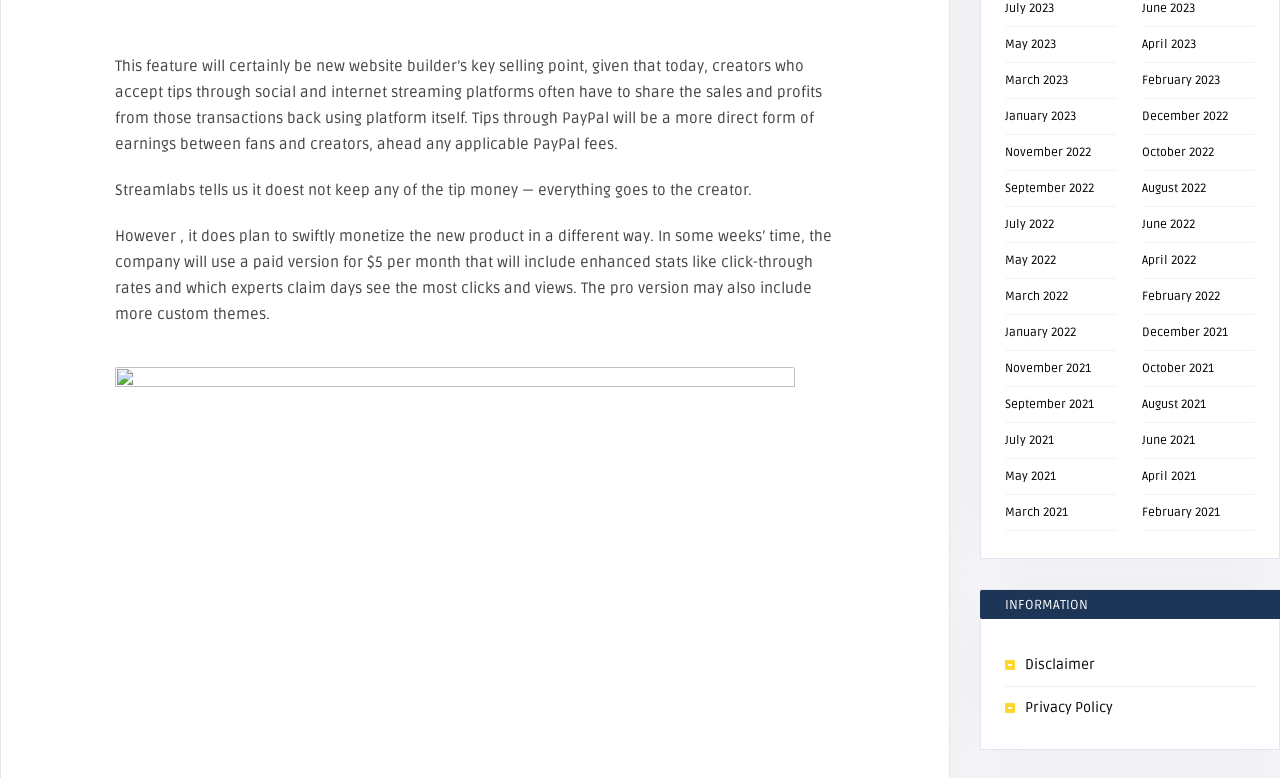Using the description "Disclaimer", locate and provide the bounding box of the UI element.

[0.801, 0.843, 0.855, 0.865]